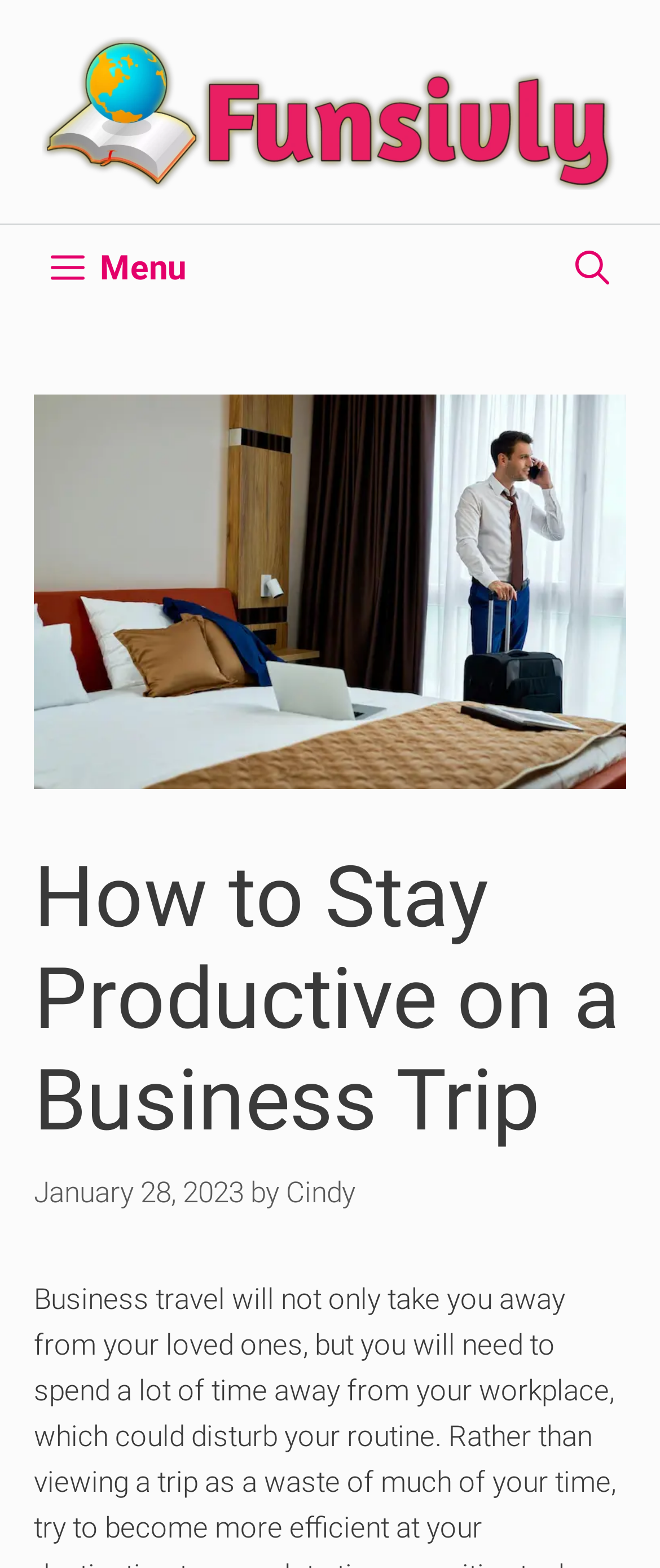Use a single word or phrase to respond to the question:
What is the title of the current article?

How to Stay Productive on a Business Trip